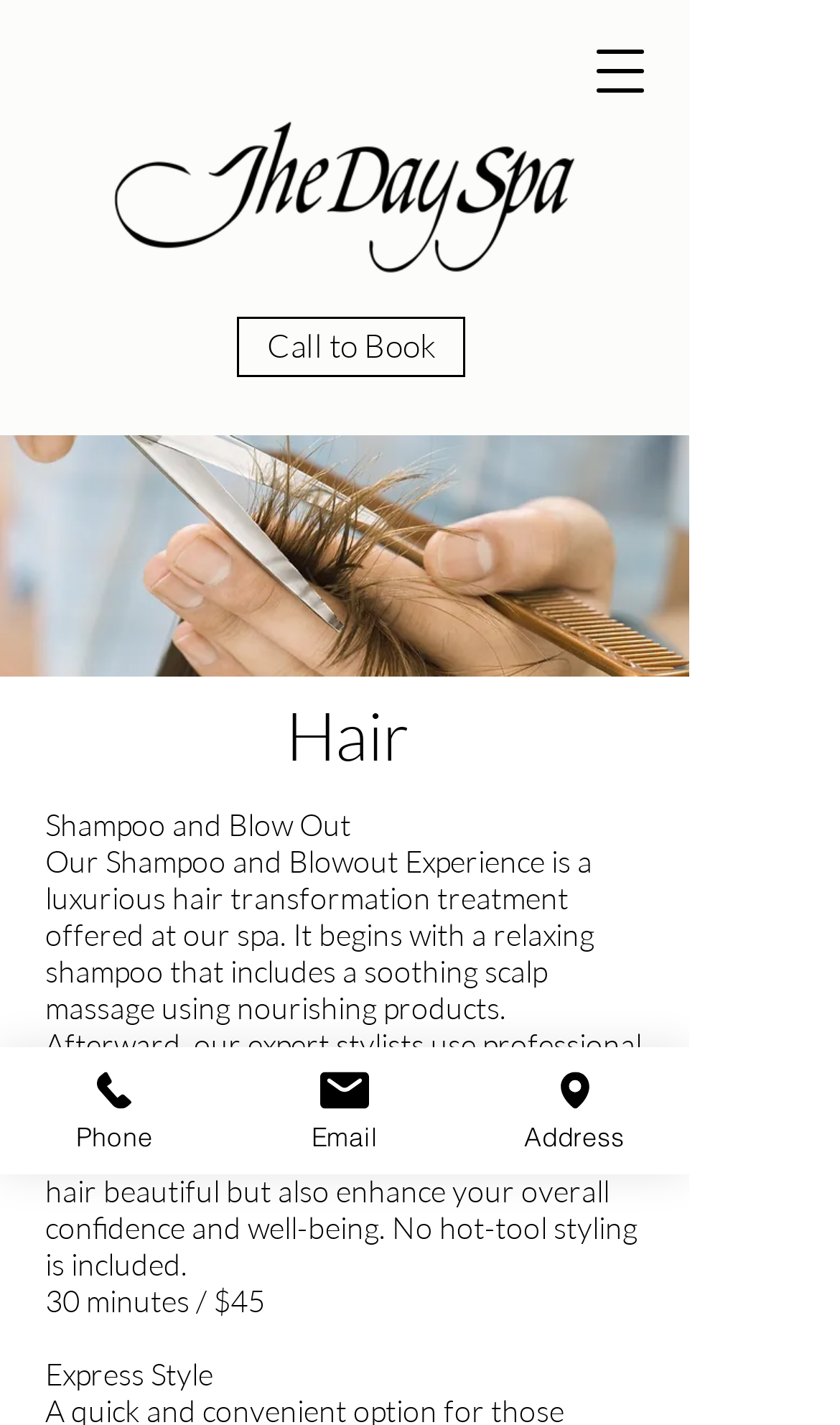What is the purpose of the 'Call to Book' button?
Please respond to the question with a detailed and well-explained answer.

The 'Call to Book' button is likely used to book an appointment for the services offered by this webpage. Its presence near the 'Hair' heading and the 'MAIN LOGO.png' image suggests that it is a call-to-action for users to take the next step in availing the services.